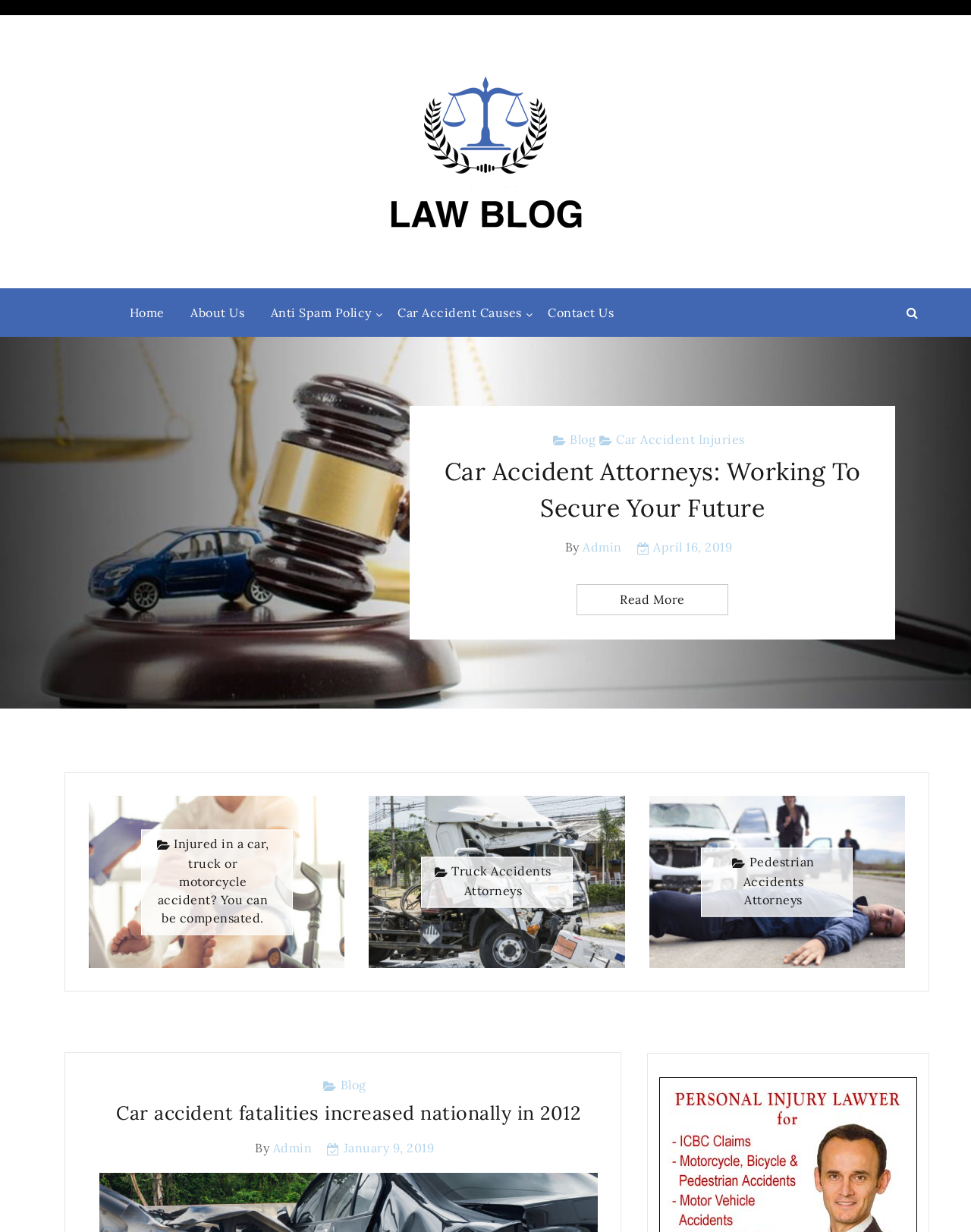Please examine the image and answer the question with a detailed explanation:
What is the topic of the first article on the page?

The topic of the first article on the page can be found by looking at the heading of the first article, which says 'Head, Neck And Back Injuries Are Serious. You Do Not Have To Suffer Alone.'